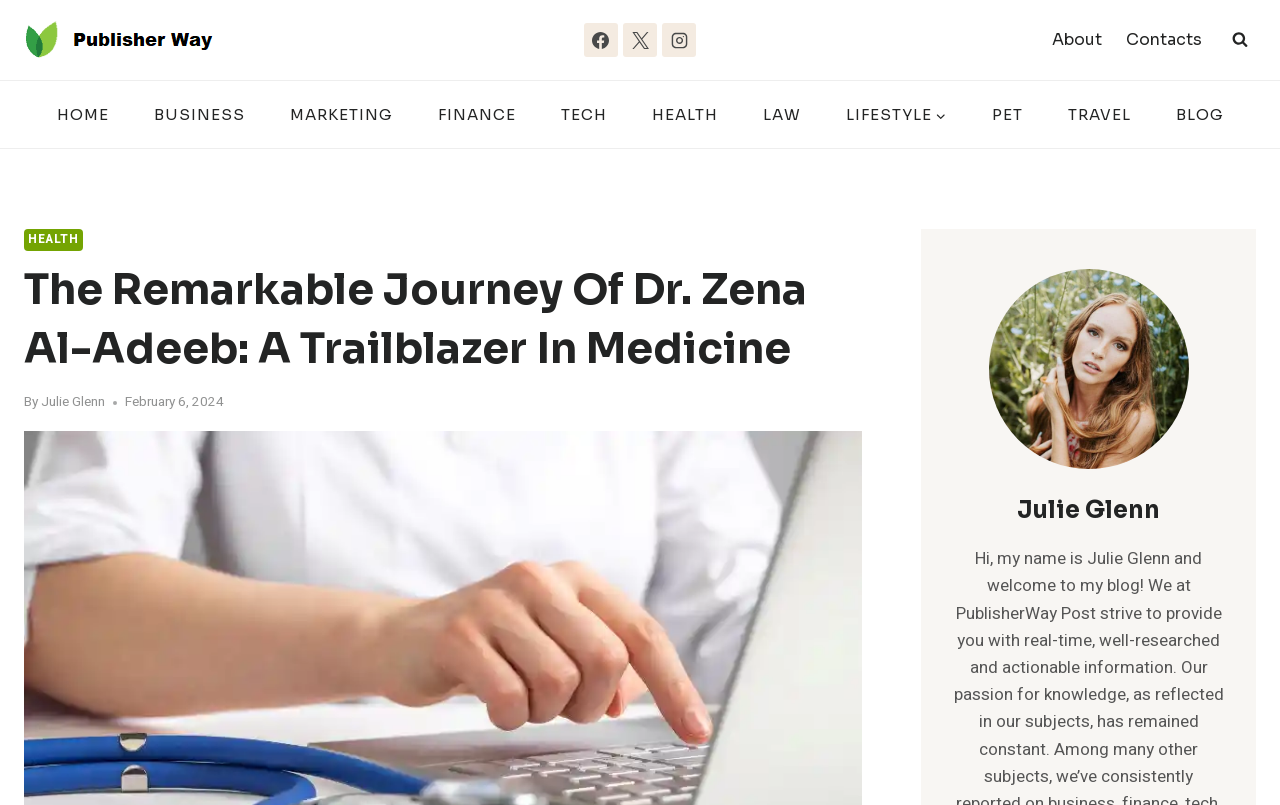Specify the bounding box coordinates of the area to click in order to execute this command: 'Read about Dr. Zena Al-Adeeb'. The coordinates should consist of four float numbers ranging from 0 to 1, and should be formatted as [left, top, right, bottom].

[0.019, 0.324, 0.673, 0.471]